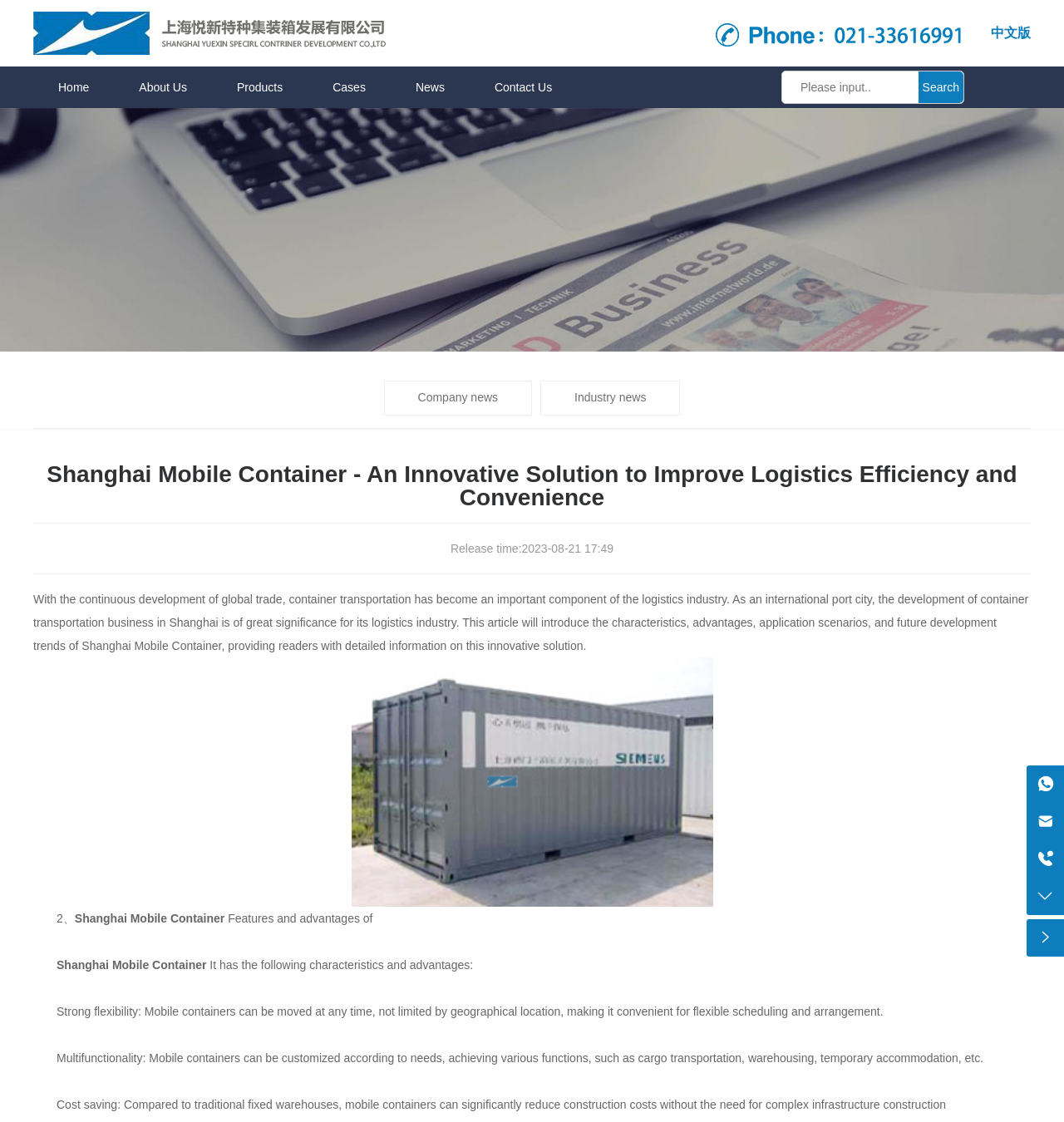Highlight the bounding box coordinates of the region I should click on to meet the following instruction: "View product information".

[0.199, 0.059, 0.289, 0.096]